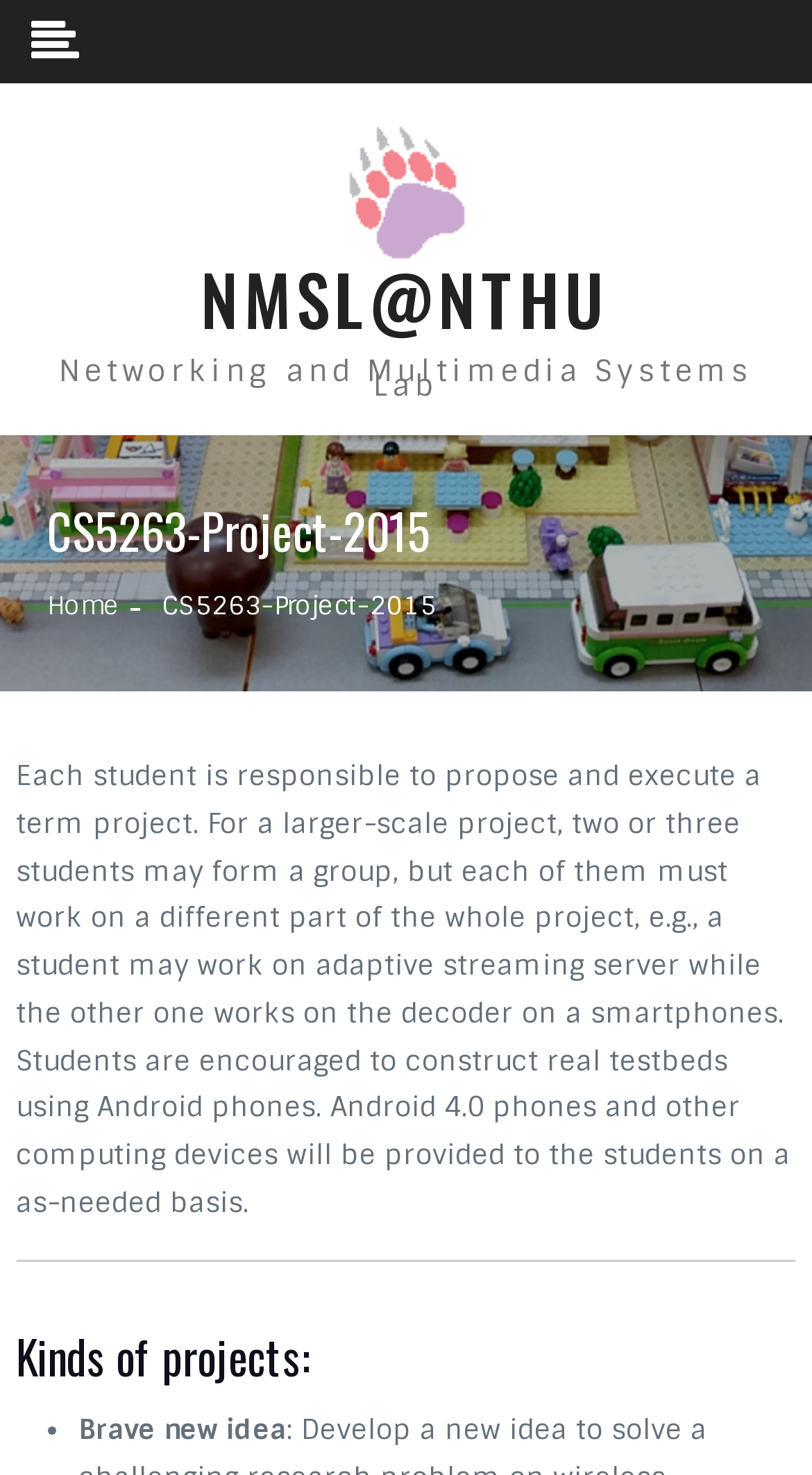How many students can form a group for a larger-scale project?
Based on the visual details in the image, please answer the question thoroughly.

The information about the number of students that can form a group can be found in the static text element which states 'For a larger-scale project, two or three students may form a group'.